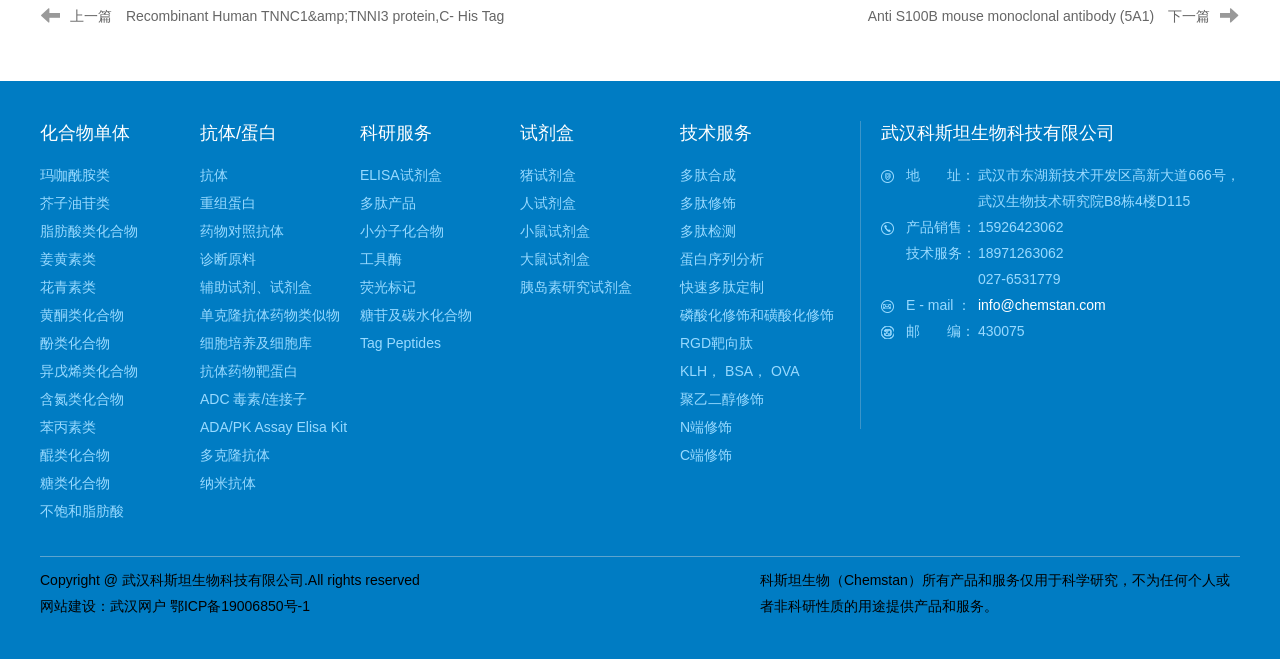Identify the bounding box coordinates of the region I need to click to complete this instruction: "View the product information of Recombinant Human TNNC1&TNNI3 protein,C- His Tag".

[0.098, 0.013, 0.394, 0.037]